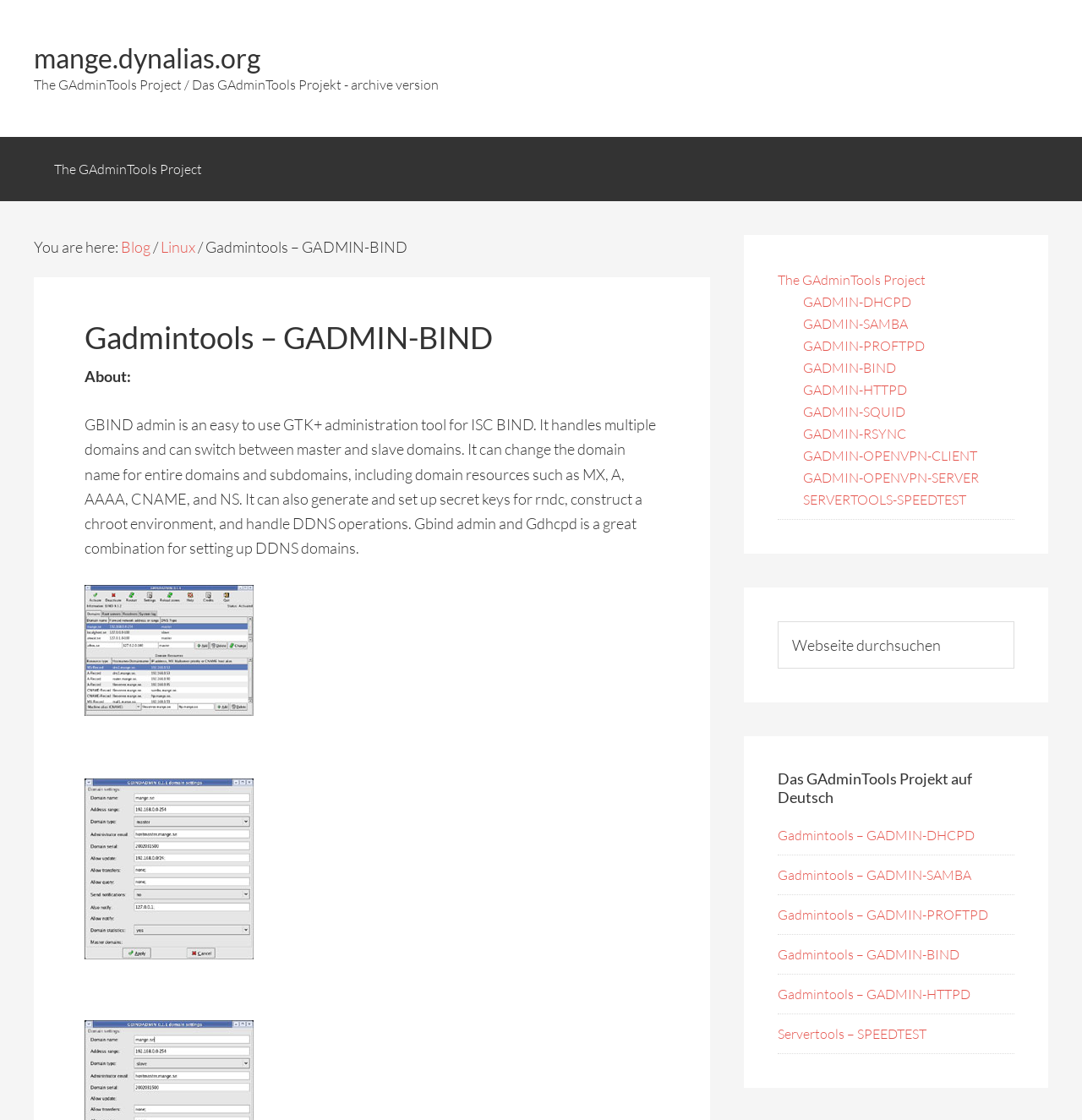Please examine the image and provide a detailed answer to the question: What is the purpose of Gbind admin?

The purpose of Gbind admin is to manage ISC BIND, which is a DNS server software. Gbind admin provides an easy-to-use interface for administrators to manage their DNS domains, including tasks such as changing domain names, managing domain resources, and setting up secret keys for rndc.